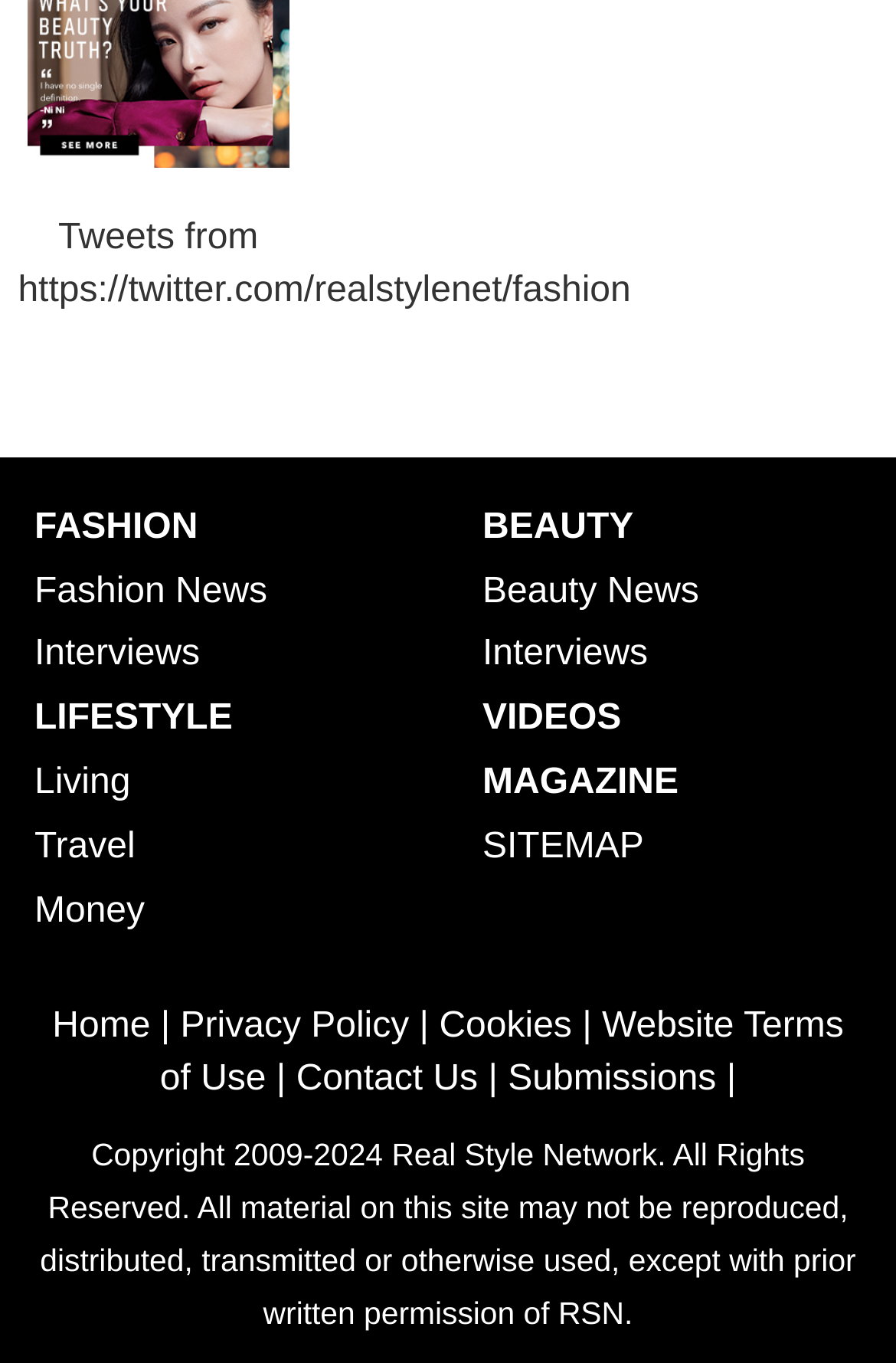Please provide the bounding box coordinates for the element that needs to be clicked to perform the instruction: "Read Tweets from https://twitter.com/realstylenet/fashion". The coordinates must consist of four float numbers between 0 and 1, formatted as [left, top, right, bottom].

[0.02, 0.16, 0.704, 0.227]